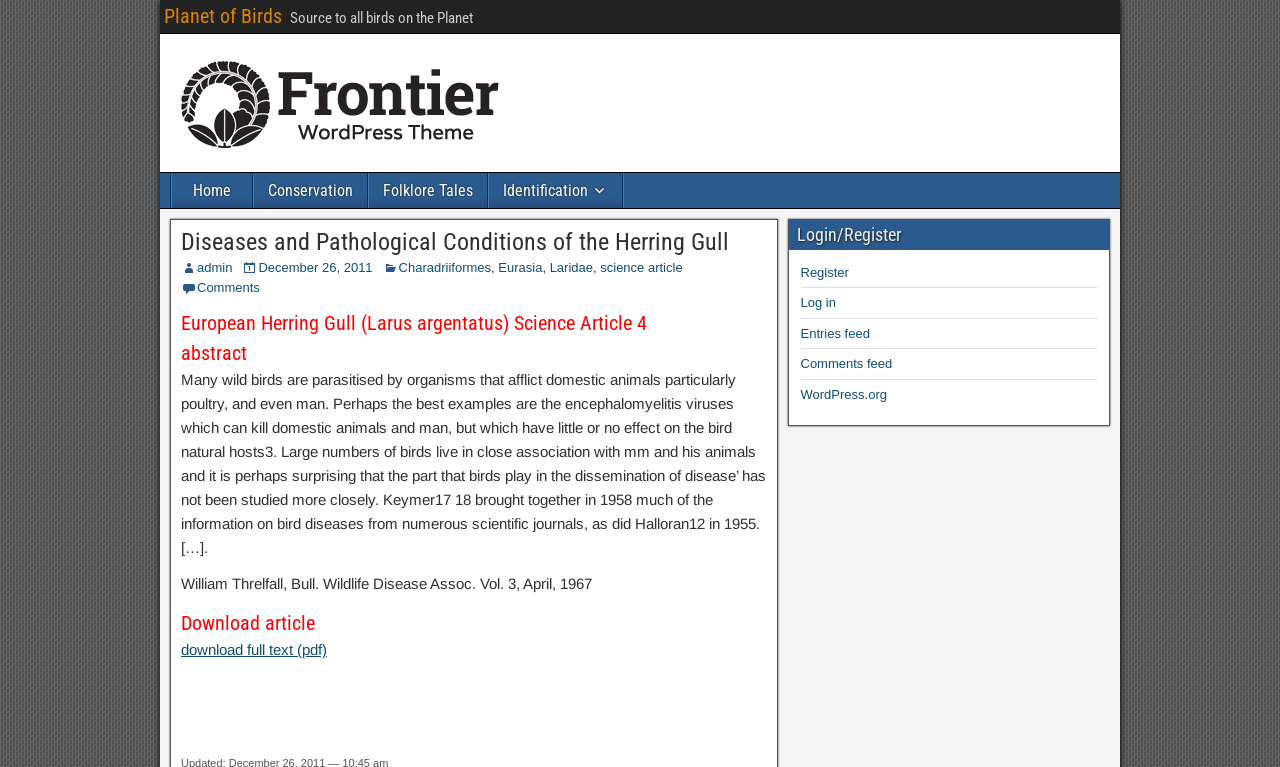Provide a brief response to the question below using a single word or phrase: 
What is the topic of the article?

Diseases and Pathological Conditions